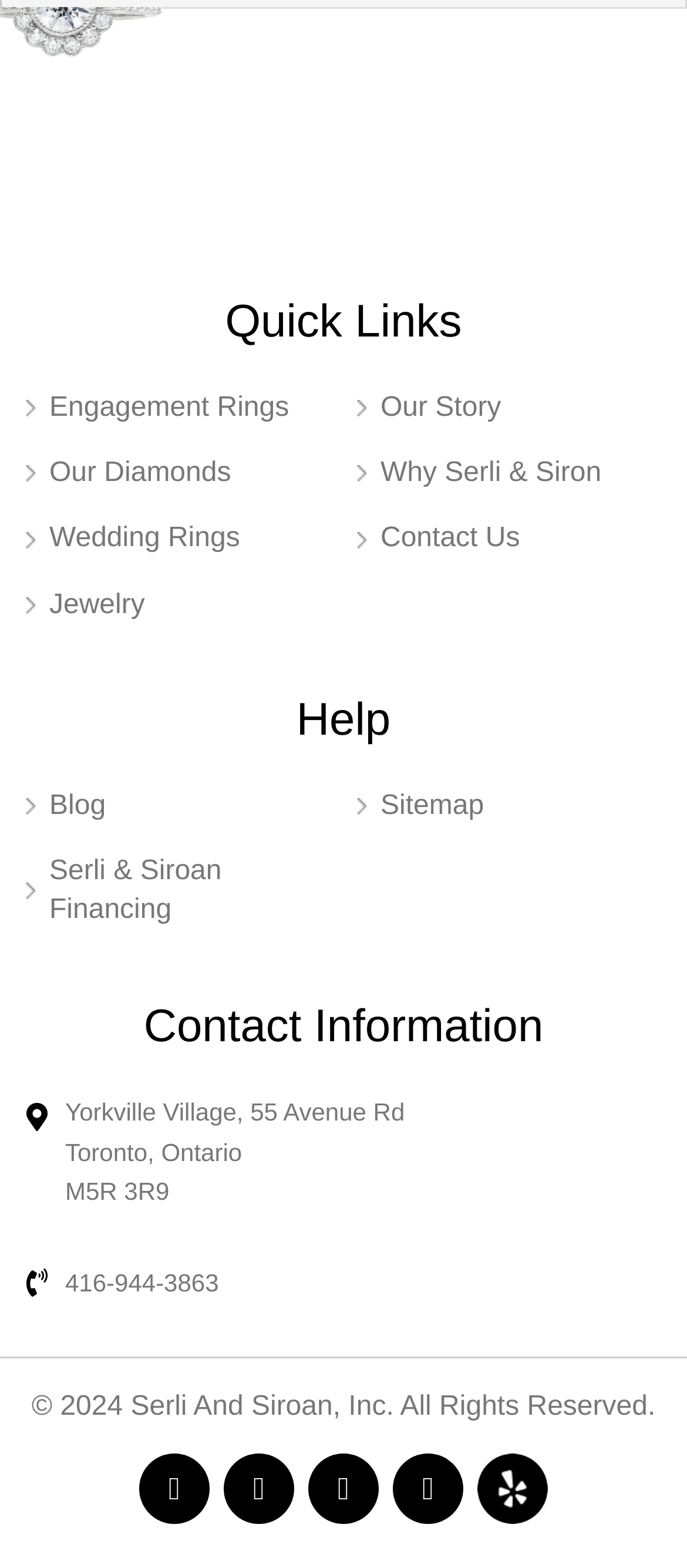Please identify the bounding box coordinates of the element's region that should be clicked to execute the following instruction: "Call 416-944-3863". The bounding box coordinates must be four float numbers between 0 and 1, i.e., [left, top, right, bottom].

[0.095, 0.809, 0.318, 0.827]